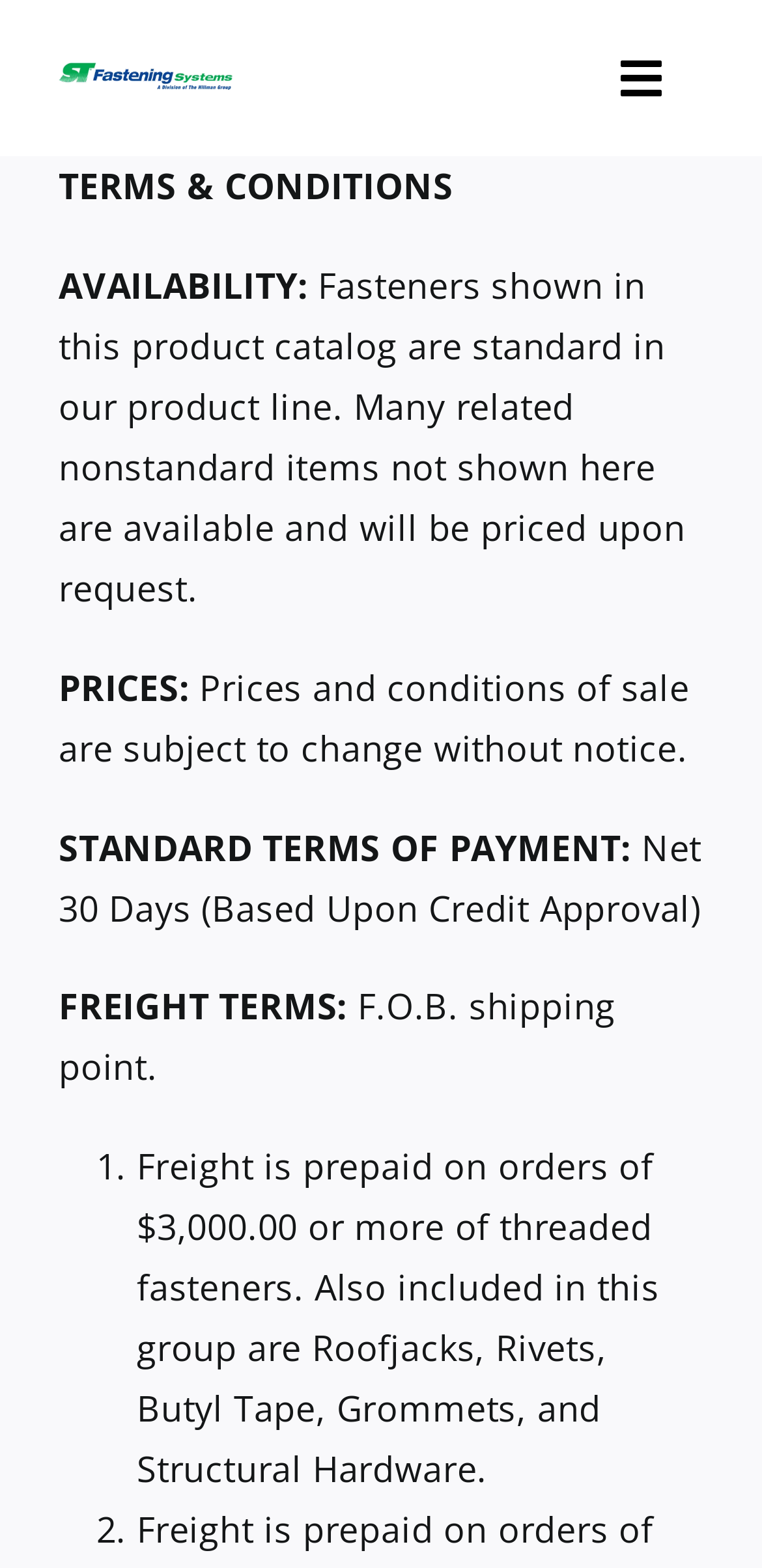How many submenu items are under 'Fasteners'?
We need a detailed and exhaustive answer to the question. Please elaborate.

I found a button 'Open submenu of Fasteners' which implies that there is at least one submenu item under 'Fasteners'. I didn't find any other submenu items, so I infer that there is only one submenu item under 'Fasteners'.